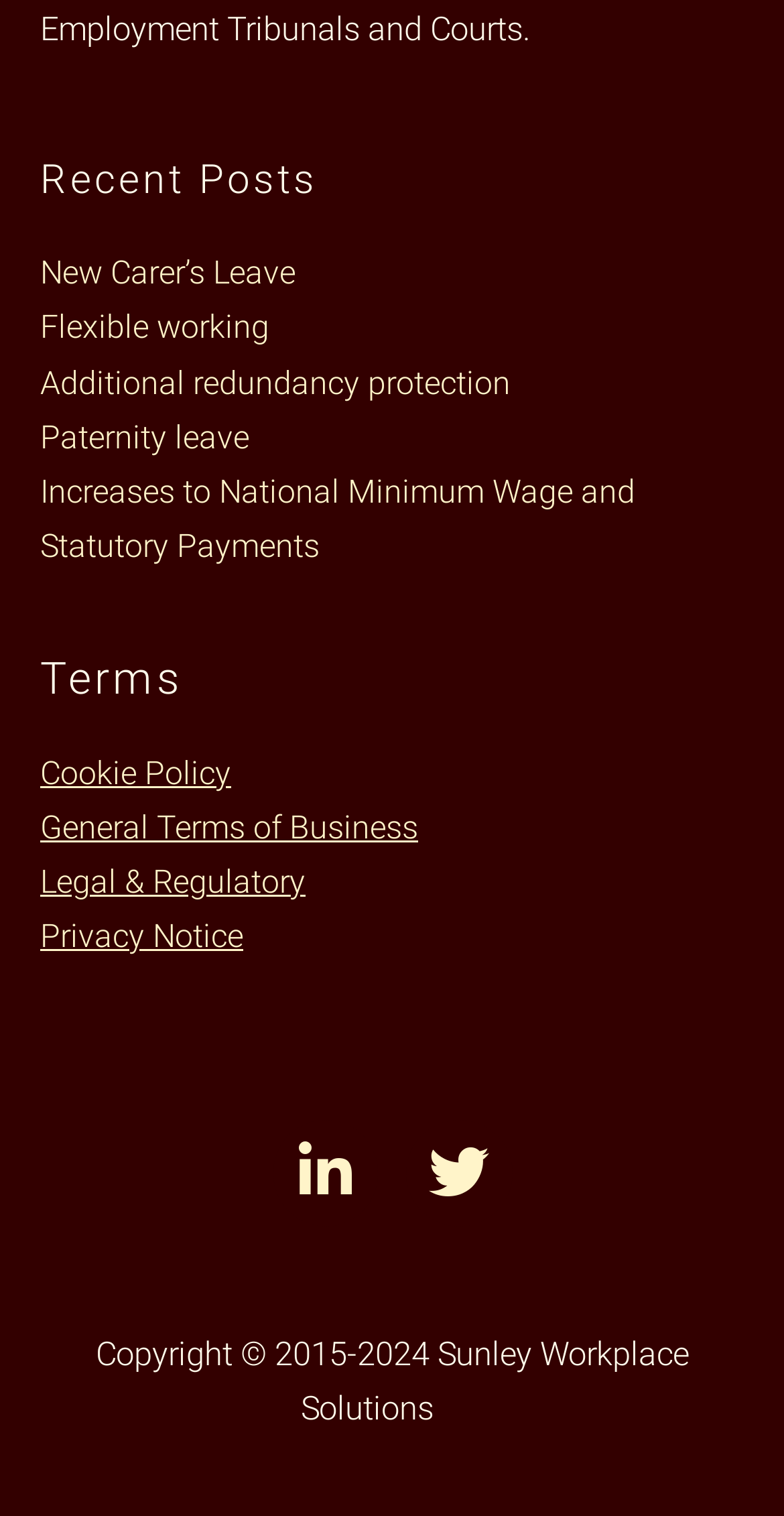Determine the bounding box coordinates of the region that needs to be clicked to achieve the task: "View recent posts".

[0.051, 0.101, 0.949, 0.136]